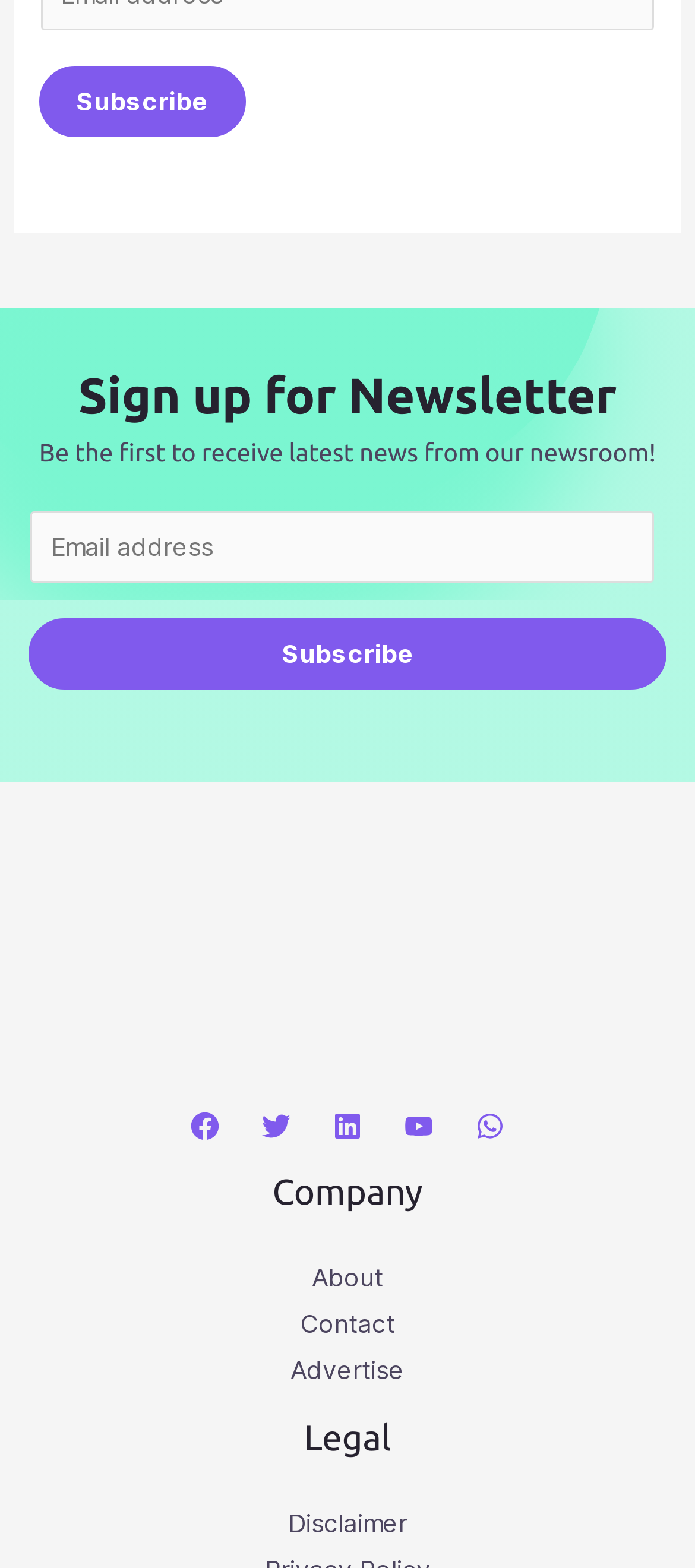Please specify the coordinates of the bounding box for the element that should be clicked to carry out this instruction: "Subscribe to the newsletter". The coordinates must be four float numbers between 0 and 1, formatted as [left, top, right, bottom].

[0.055, 0.042, 0.353, 0.087]